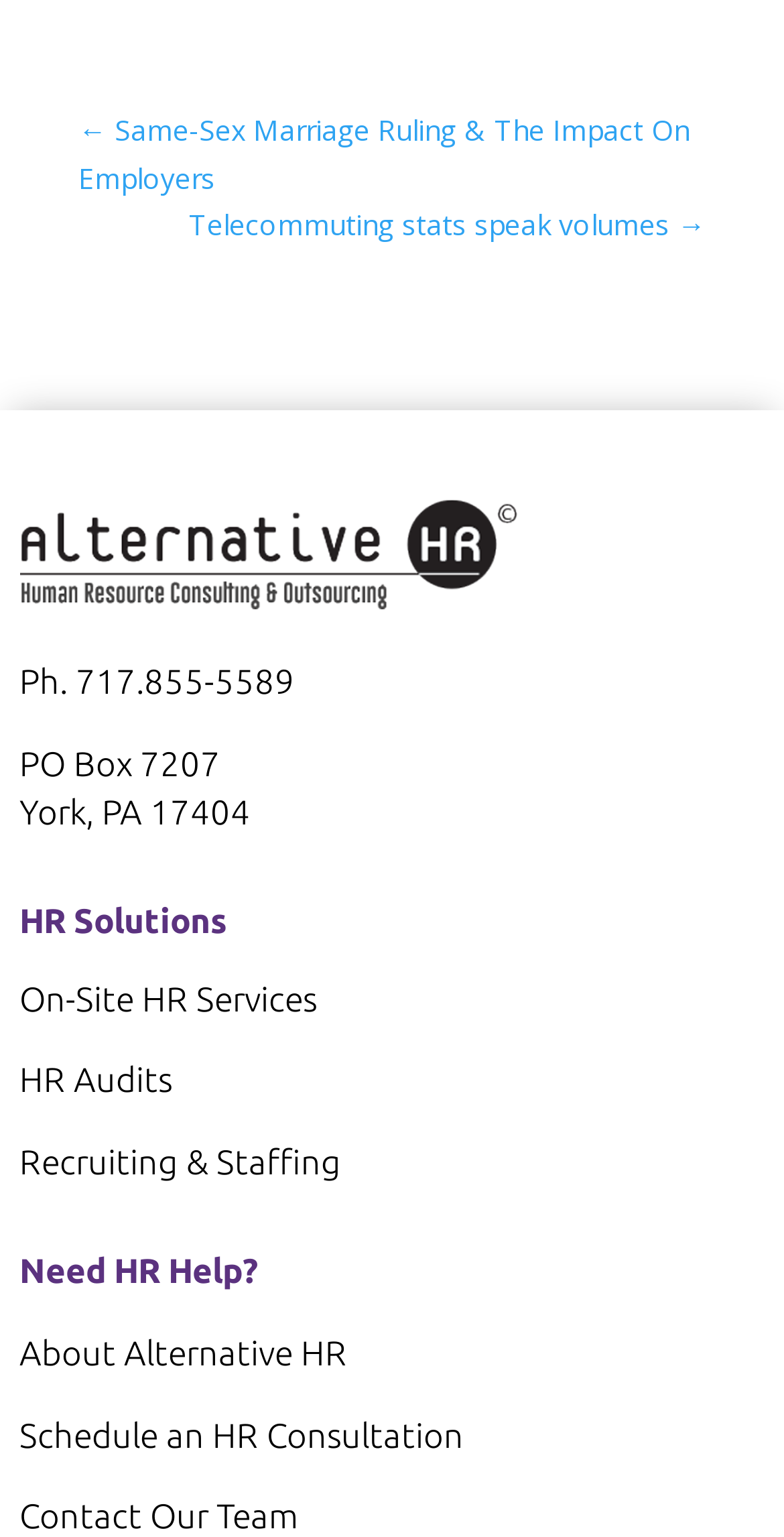Provide the bounding box coordinates for the area that should be clicked to complete the instruction: "Learn about Alternative HR".

[0.025, 0.867, 0.443, 0.892]